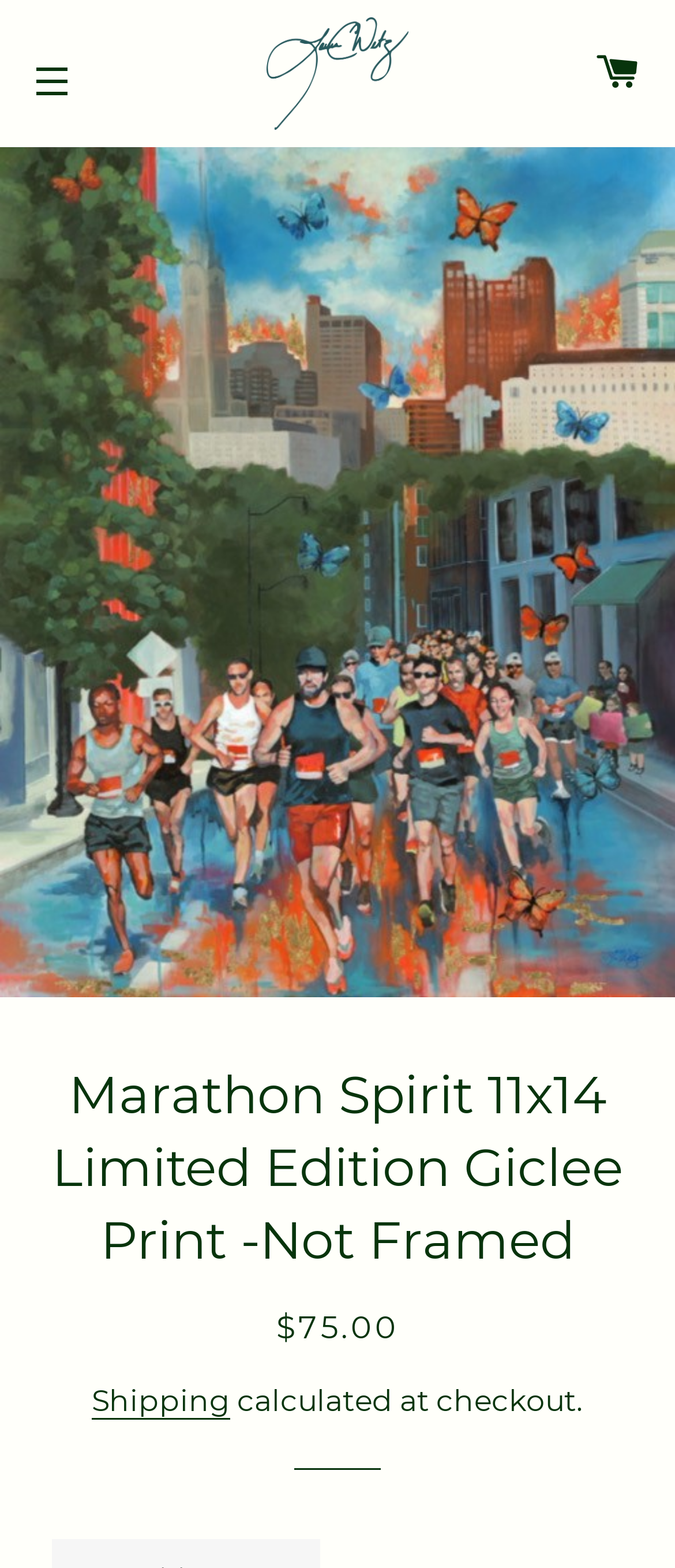Analyze the image and give a detailed response to the question:
What is the size of the print?

The size of the print can be inferred from the title of the webpage, which mentions 'Marathon Spirit 11x14 Limited Edition Giclee Print'.